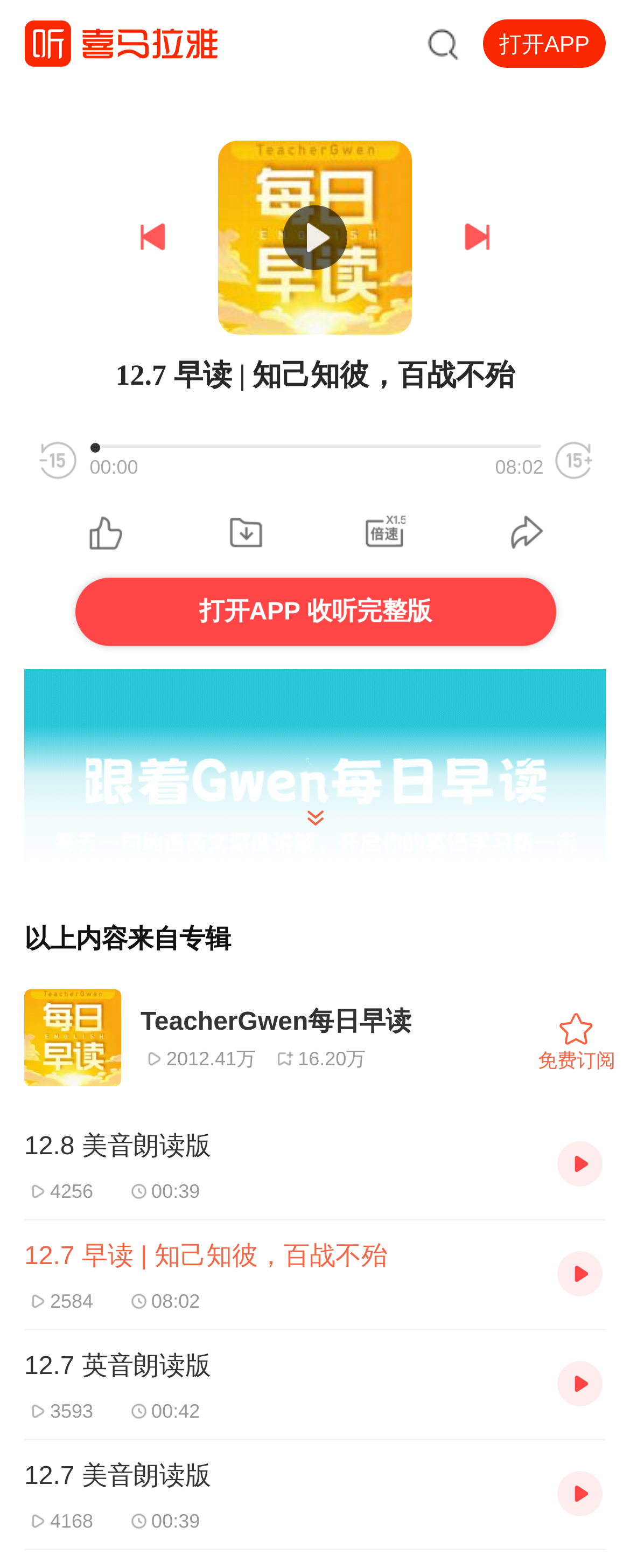Please answer the following question using a single word or phrase: What is the name of the anchor who brought the audio content?

TeacherGwen